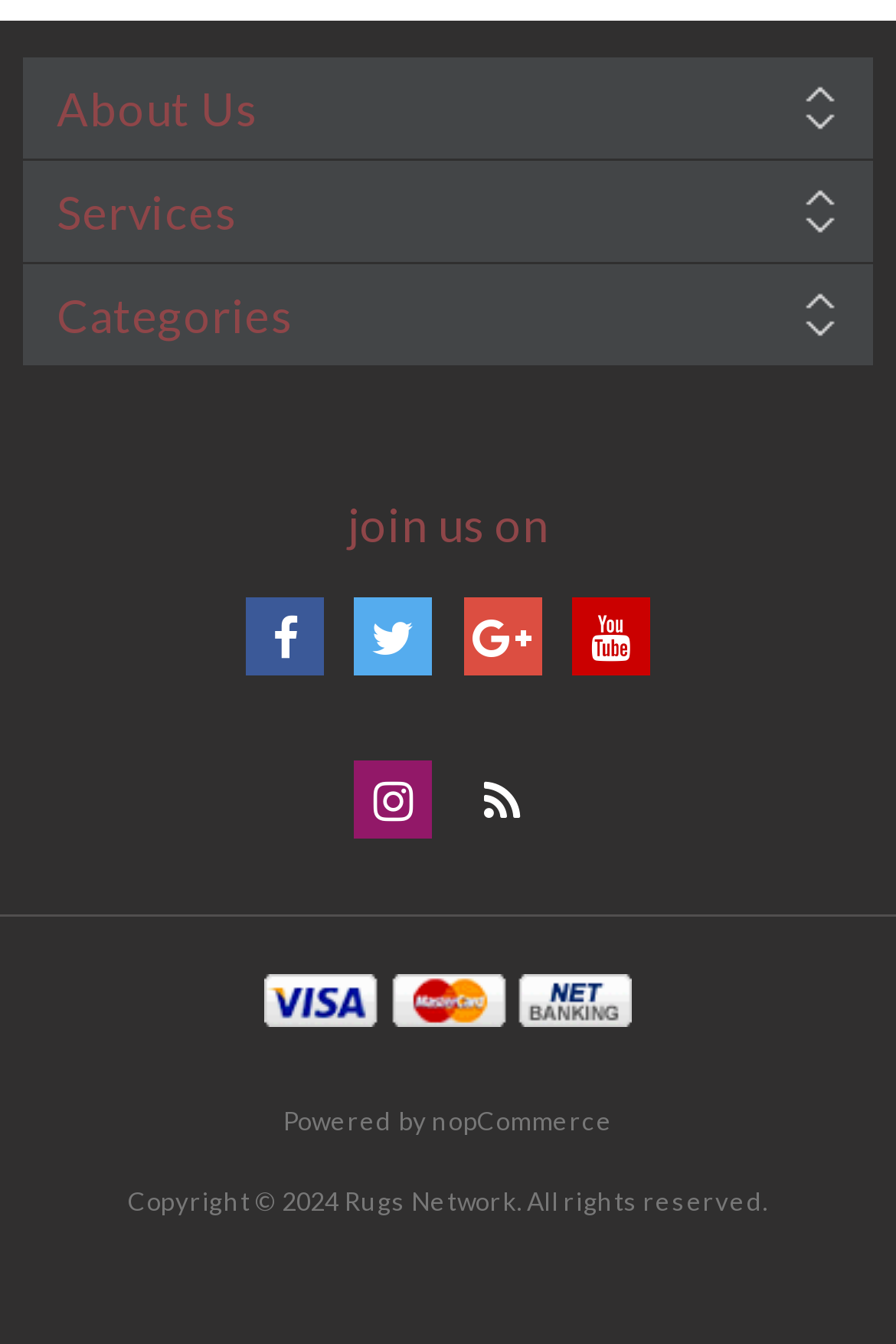Locate the bounding box coordinates of the UI element described by: "parent_node: Facebook". The bounding box coordinates should consist of four float numbers between 0 and 1, i.e., [left, top, right, bottom].

[0.025, 0.508, 0.112, 0.566]